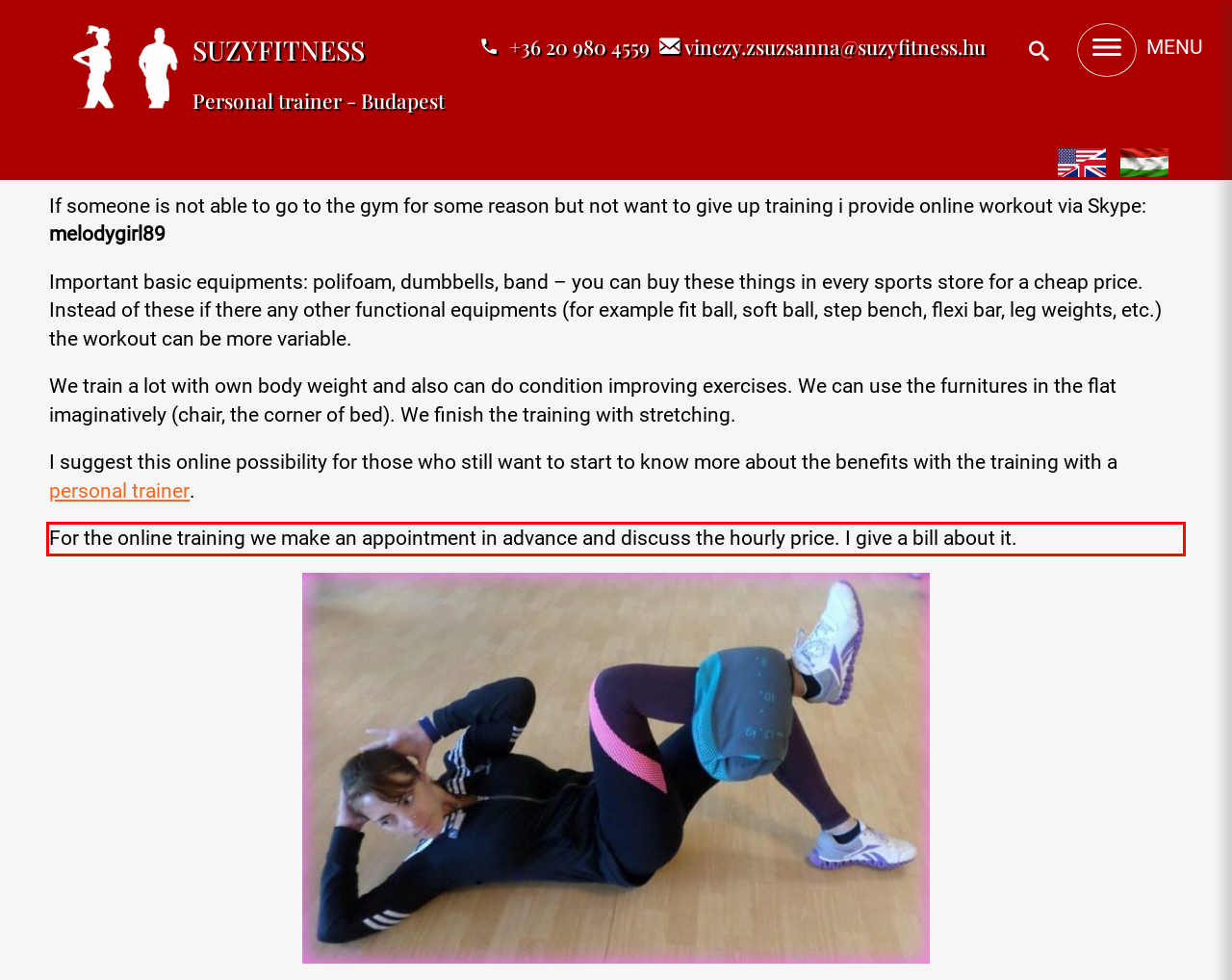You have a screenshot of a webpage where a UI element is enclosed in a red rectangle. Perform OCR to capture the text inside this red rectangle.

For the online training we make an appointment in advance and discuss the hourly price. I give a bill about it.